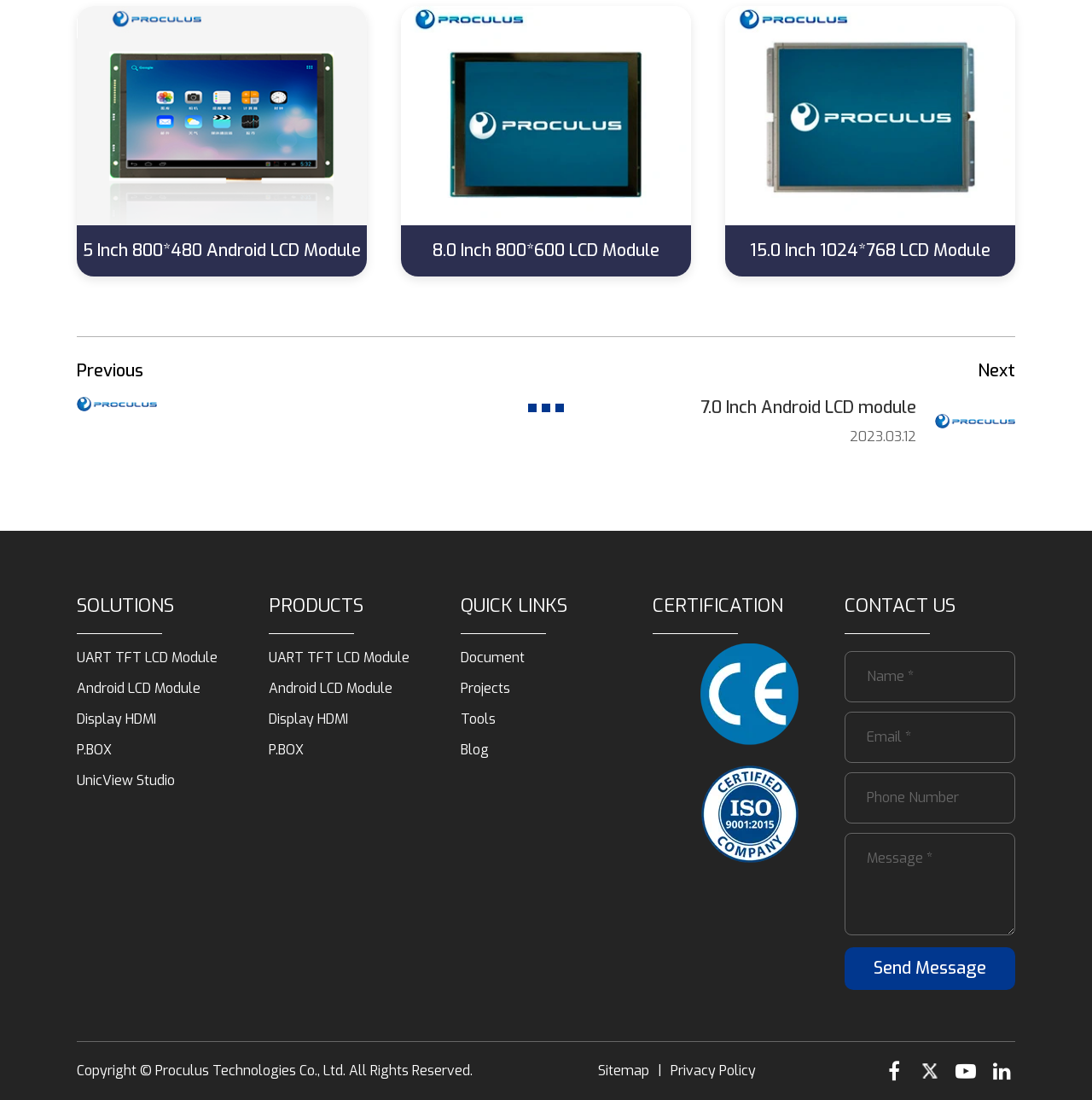Locate the bounding box coordinates of the clickable element to fulfill the following instruction: "Navigate to SOLUTIONS". Provide the coordinates as four float numbers between 0 and 1 in the format [left, top, right, bottom].

[0.07, 0.541, 0.246, 0.576]